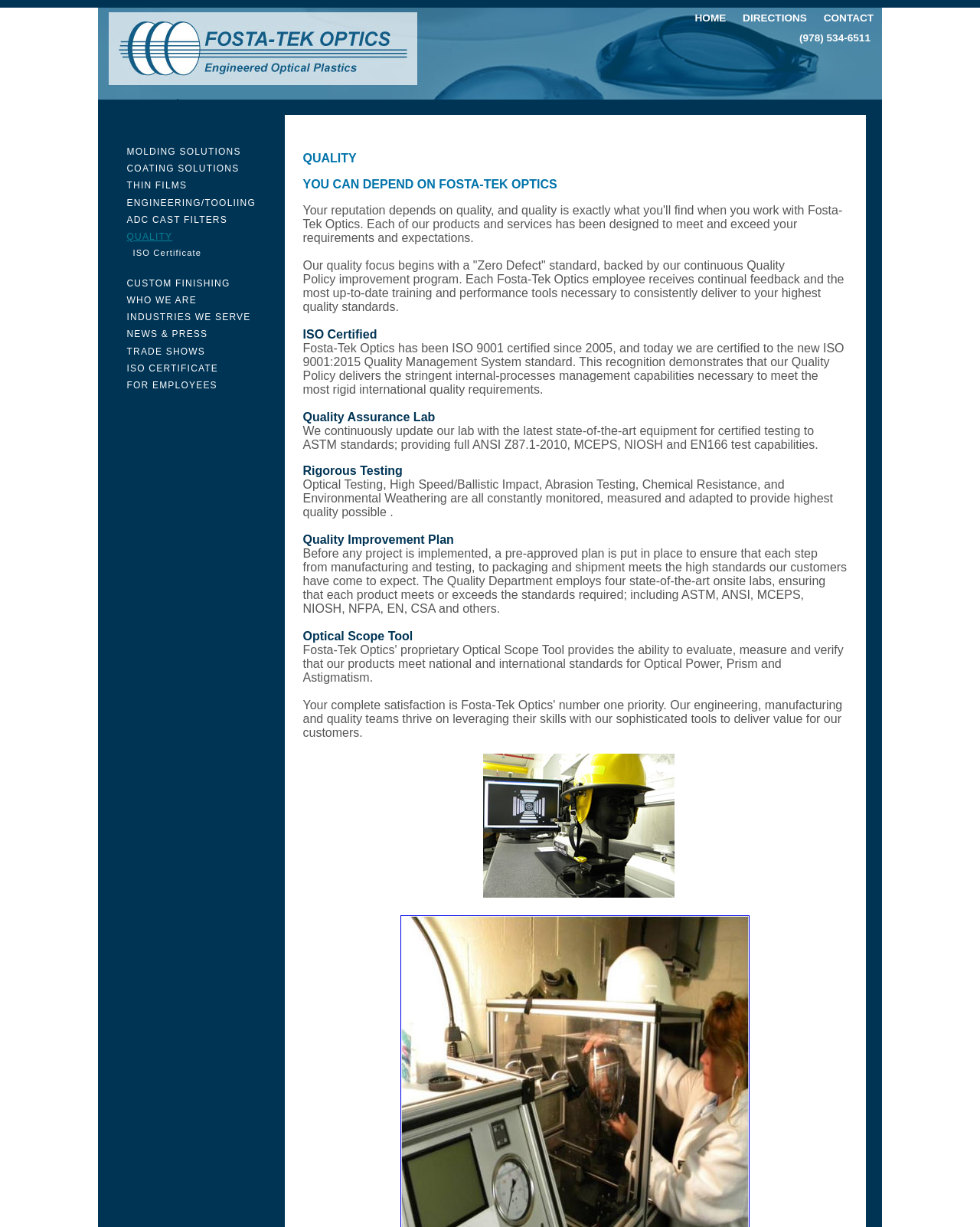Please provide the bounding box coordinates for the element that needs to be clicked to perform the following instruction: "Click on Optical Analyzer image". The coordinates should be given as four float numbers between 0 and 1, i.e., [left, top, right, bottom].

[0.493, 0.614, 0.689, 0.732]